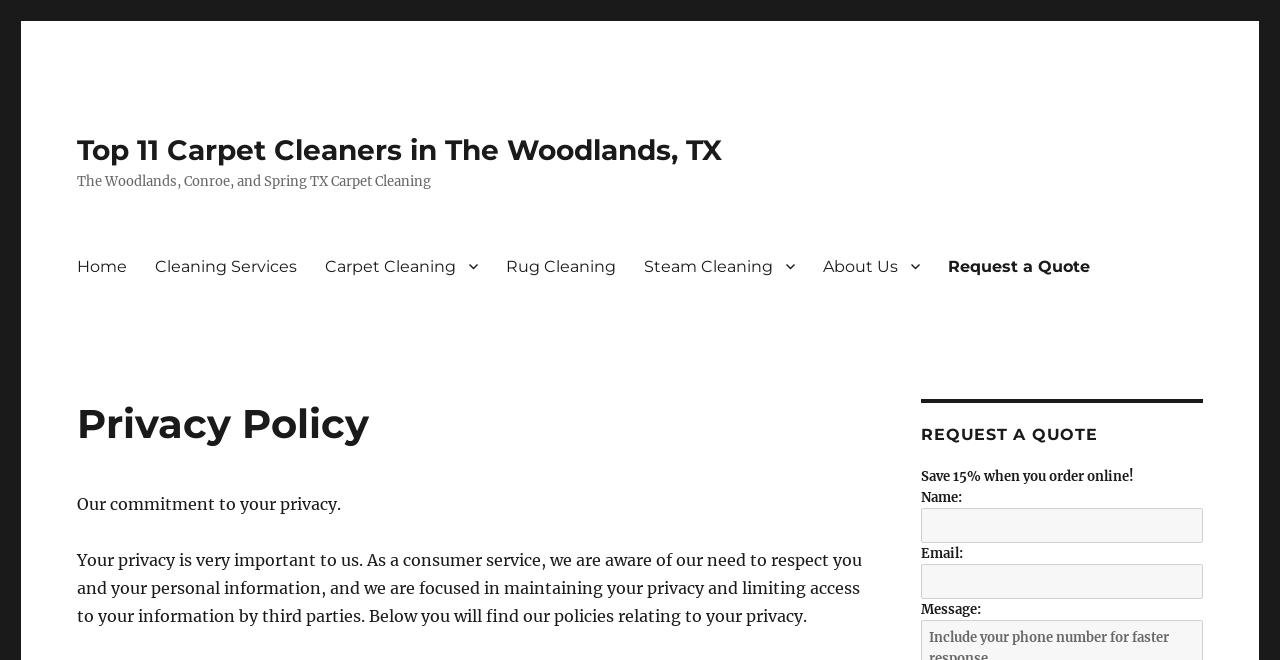What is the purpose of the form on this webpage? From the image, respond with a single word or brief phrase.

Request a Quote